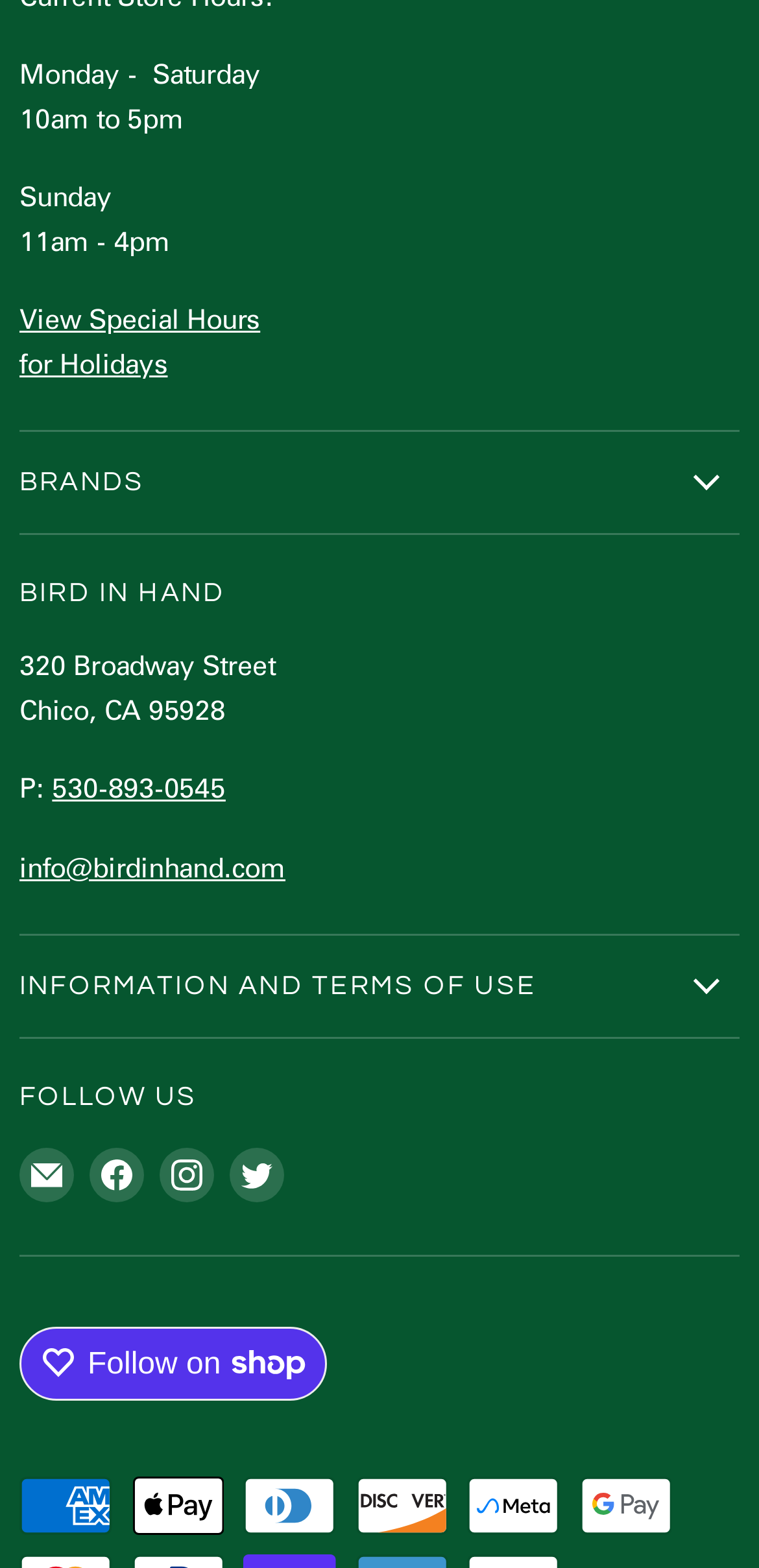Can you provide the bounding box coordinates for the element that should be clicked to implement the instruction: "View shipping information"?

[0.026, 0.662, 0.366, 0.686]